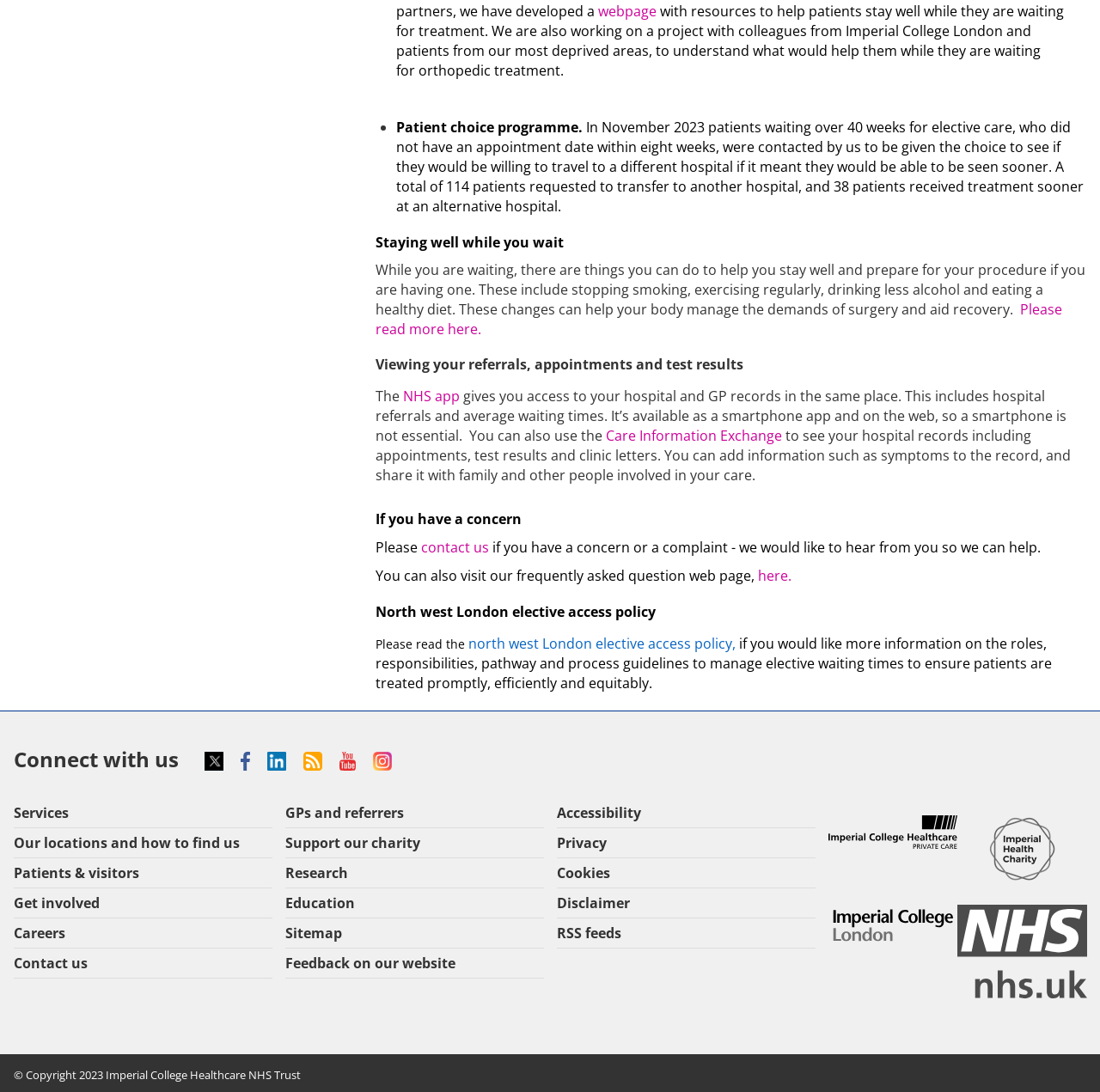Can you find the bounding box coordinates for the element to click on to achieve the instruction: "Read more about staying well while you wait"?

[0.342, 0.274, 0.966, 0.31]